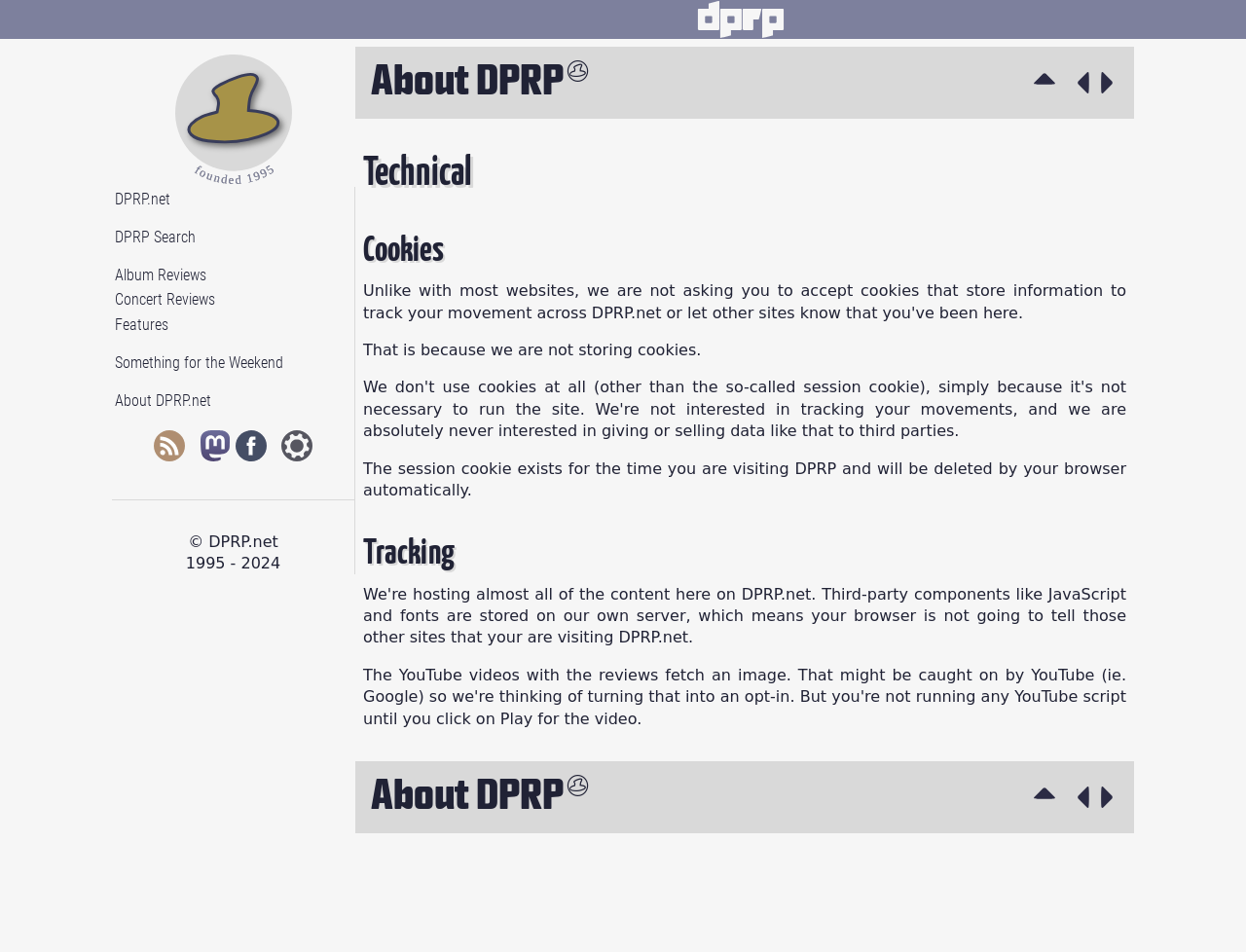Please determine the bounding box coordinates of the element to click in order to execute the following instruction: "Click on DPRP.net link". The coordinates should be four float numbers between 0 and 1, specified as [left, top, right, bottom].

[0.102, 0.196, 0.284, 0.222]